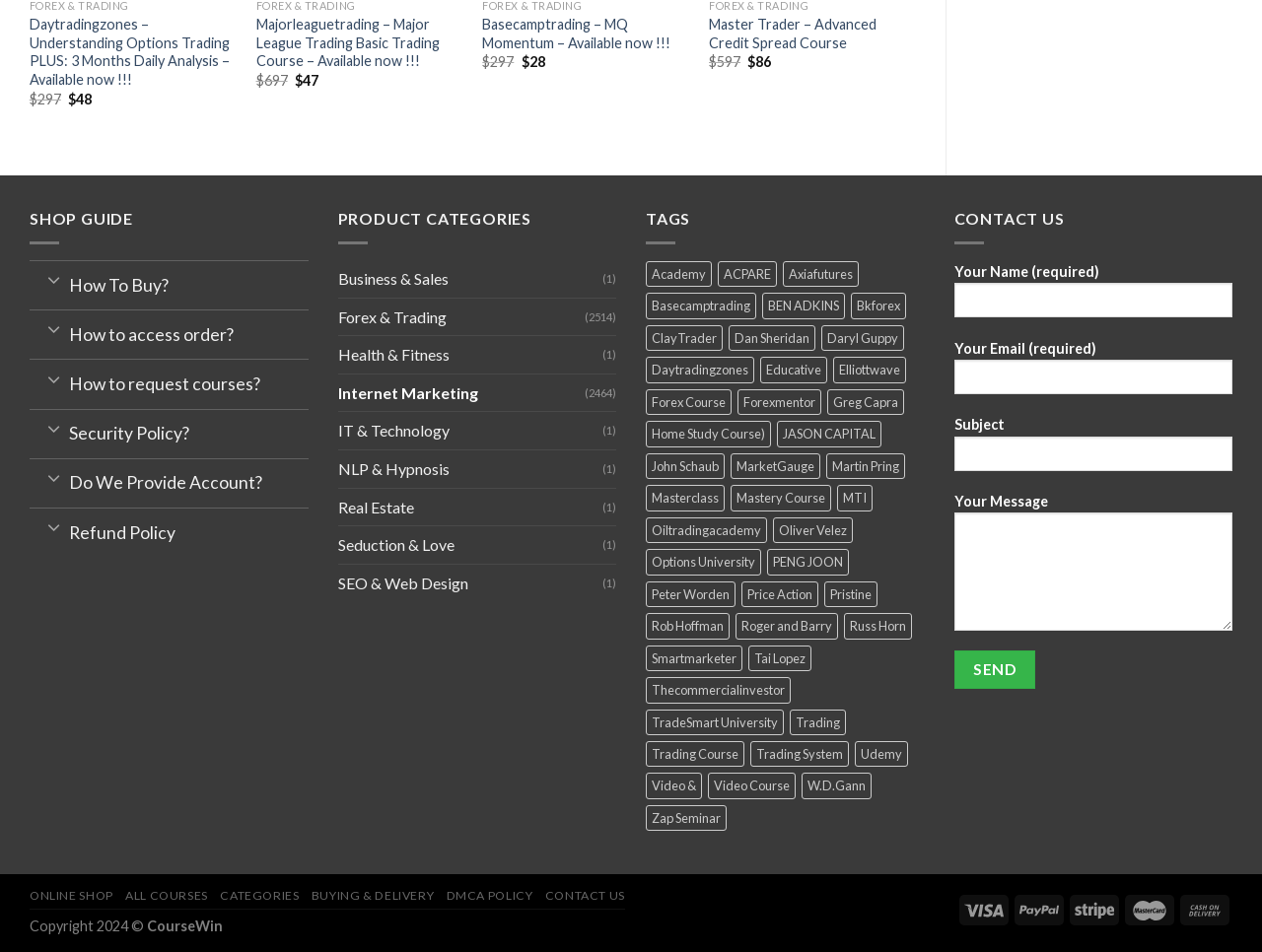What is the category with the most products?
Respond with a short answer, either a single word or a phrase, based on the image.

Forex & Trading